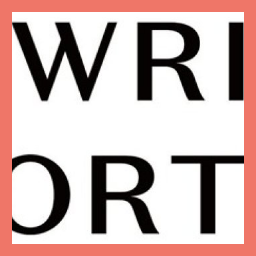What does the logo's design emphasize?
Respond to the question with a single word or phrase according to the image.

creativity and innovation